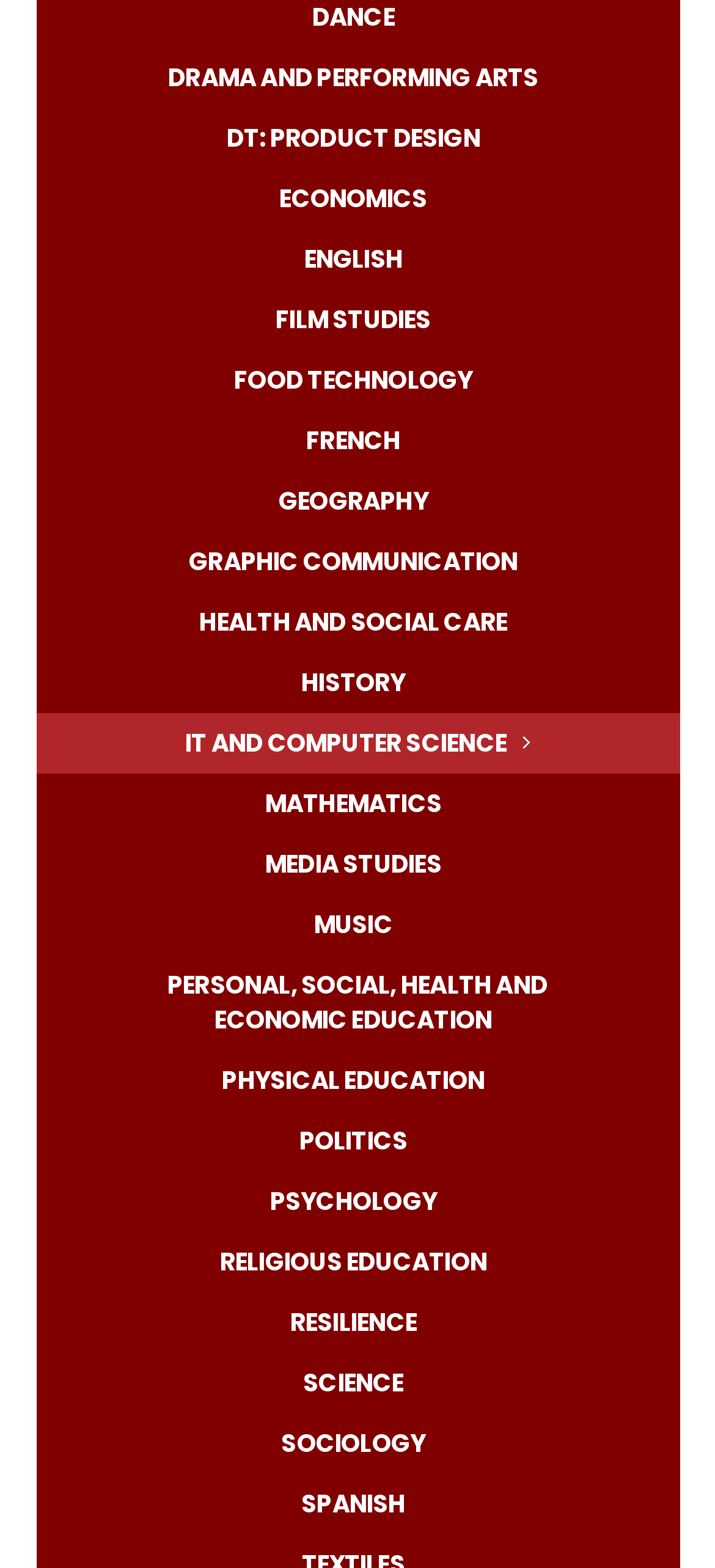Please identify the bounding box coordinates for the region that you need to click to follow this instruction: "View Kitchen Utensils".

None